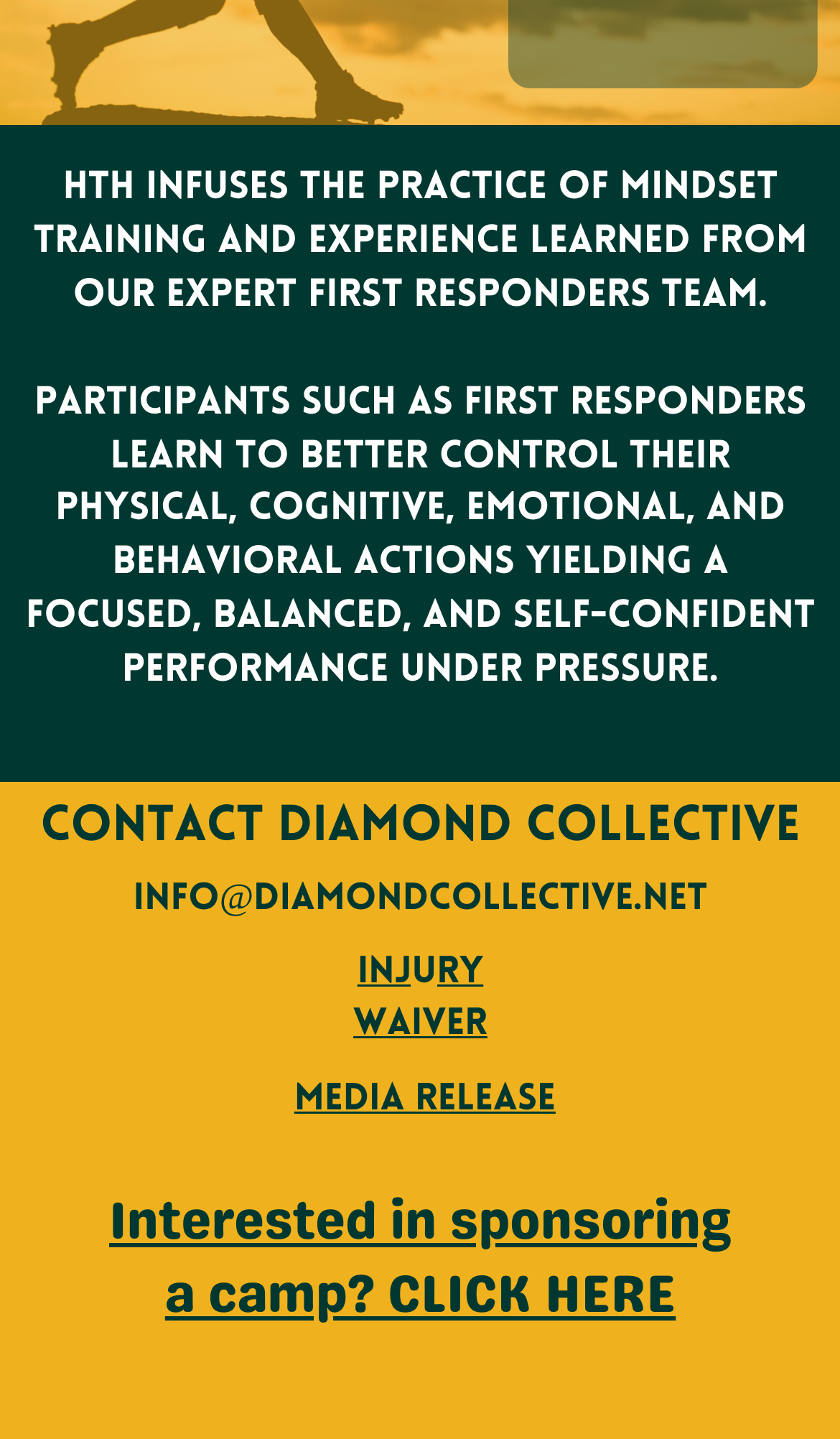Provide your answer to the question using just one word or phrase: How can I contact Diamond Collective?

info@diamondcollective.net